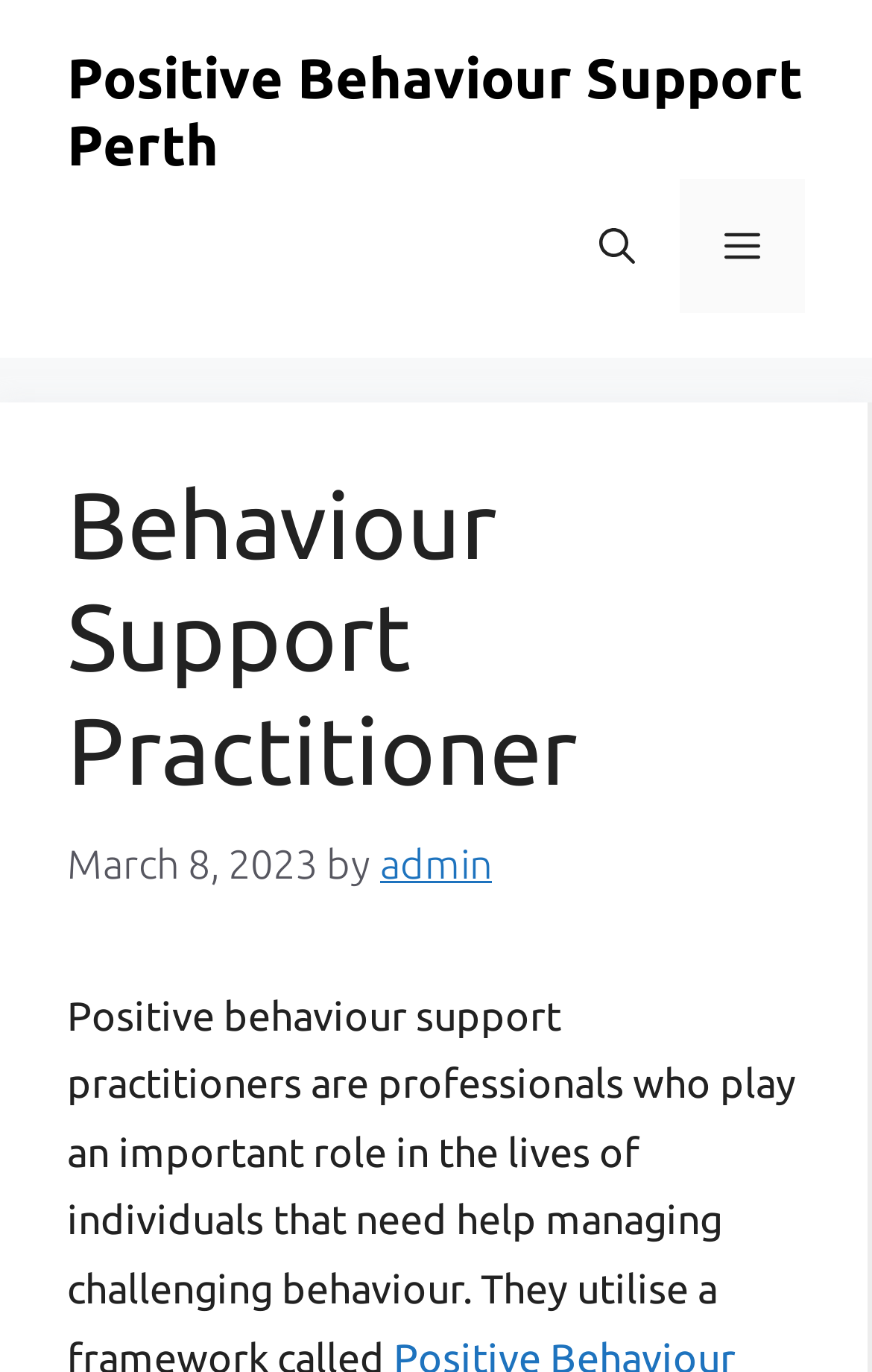Provide the bounding box coordinates for the UI element that is described as: "aria-label="Open Search Bar"".

[0.636, 0.13, 0.779, 0.228]